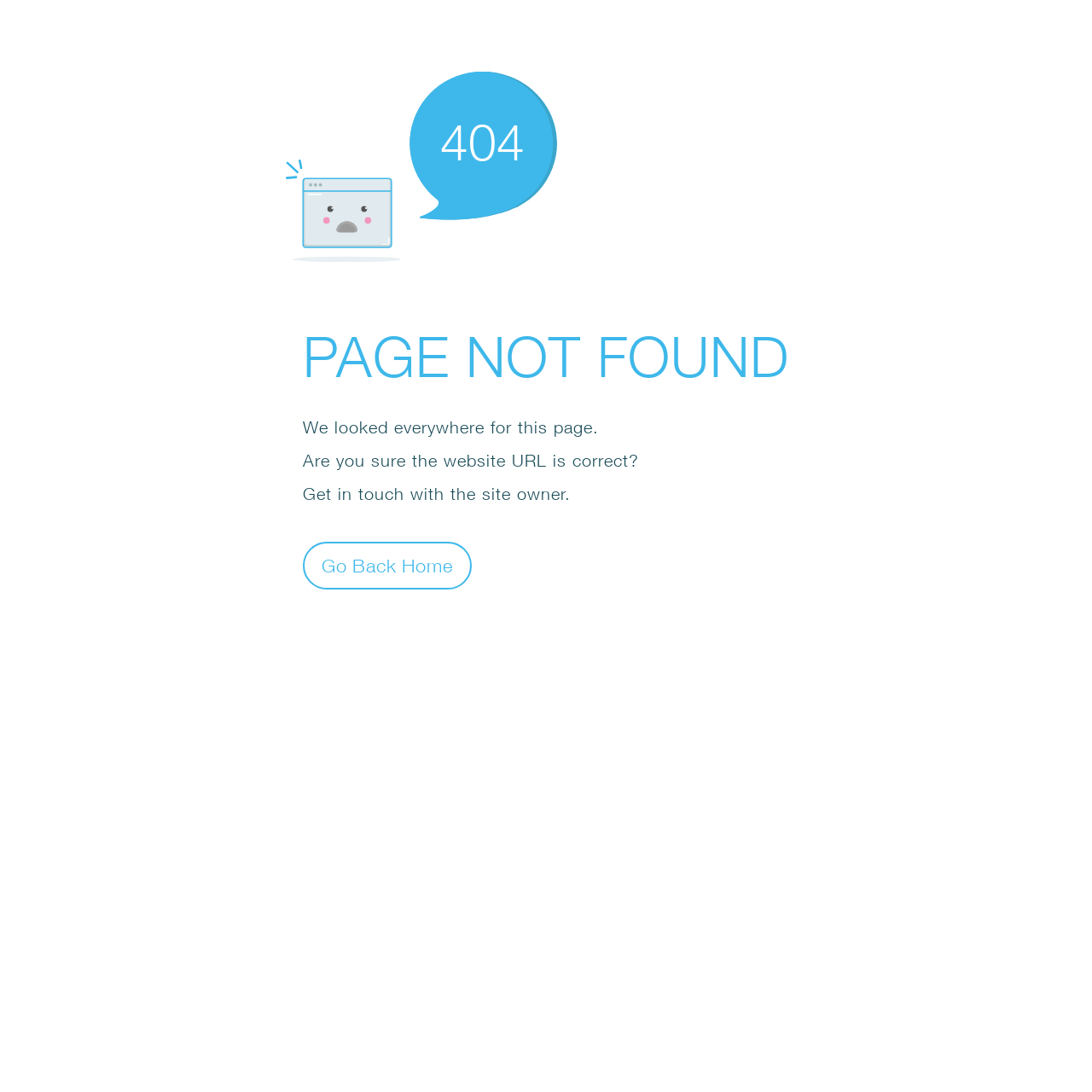Respond with a single word or phrase to the following question: What is the suggestion to the user?

Get in touch with the site owner